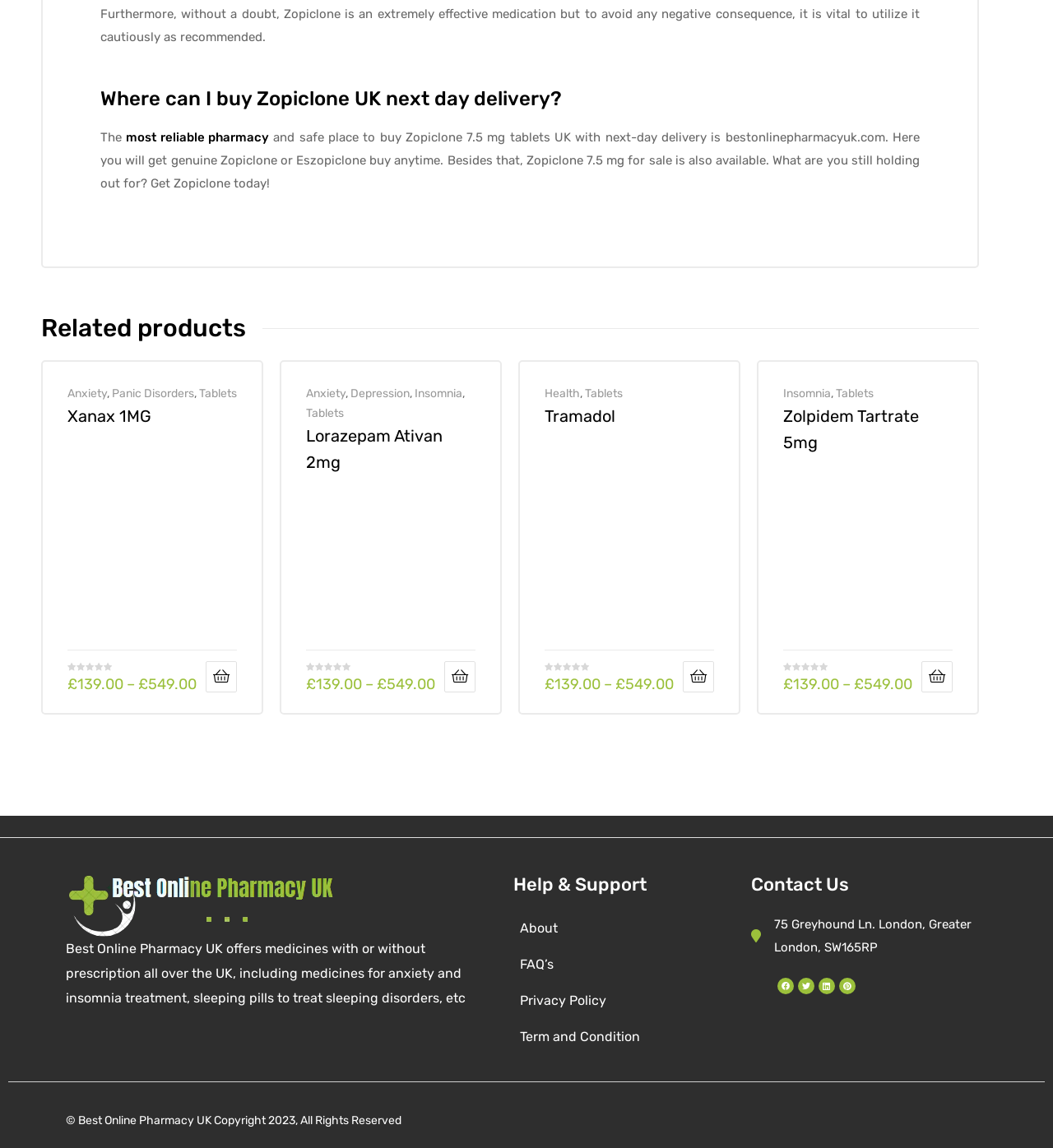Determine the bounding box coordinates of the area to click in order to meet this instruction: "Select options for 'Zolpidem Tartrate 5mg'".

[0.875, 0.576, 0.905, 0.603]